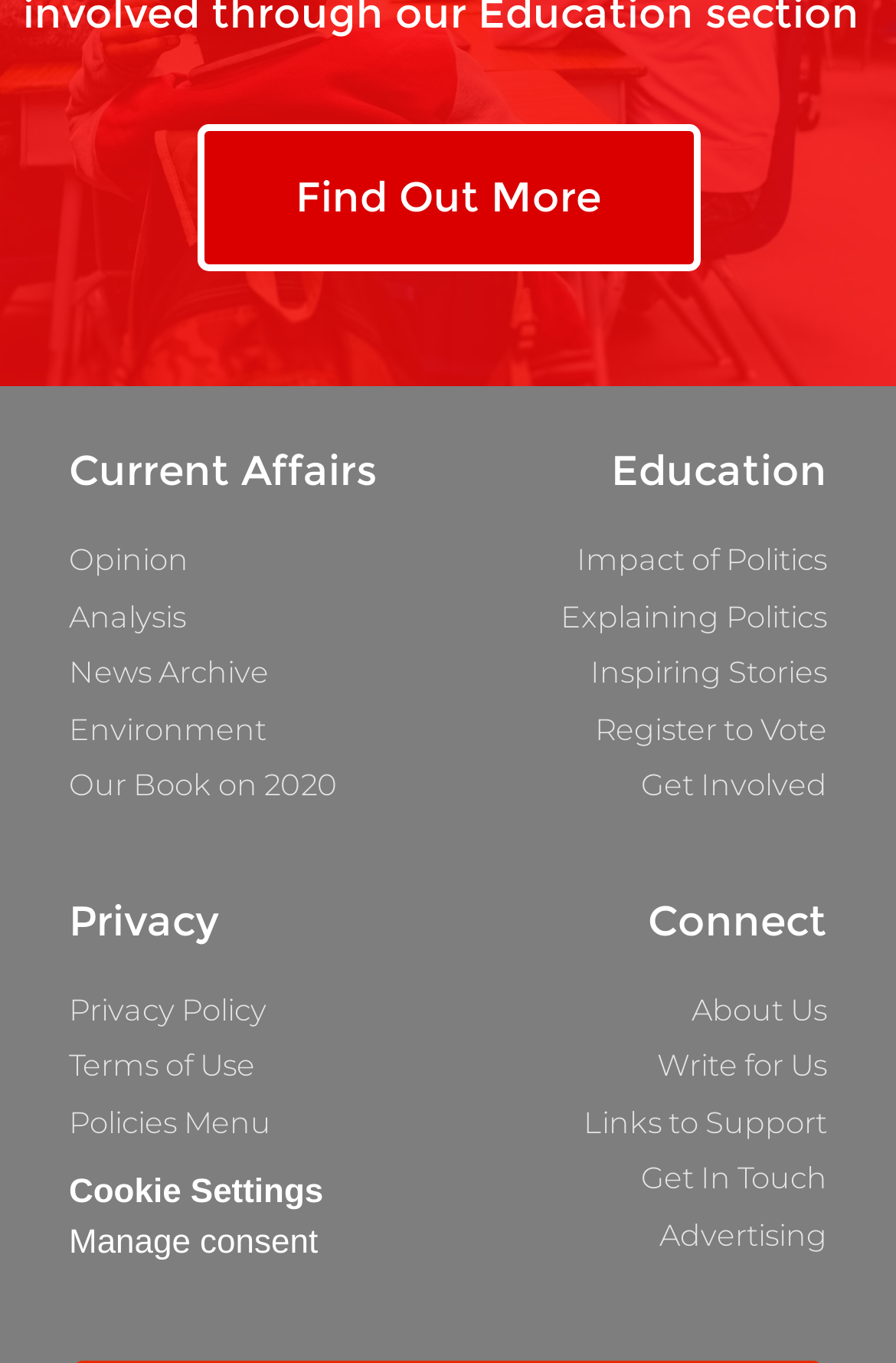Locate the UI element that matches the description Menu Menu in the webpage screenshot. Return the bounding box coordinates in the format (top-left x, top-left y, bottom-right x, bottom-right y), with values ranging from 0 to 1.

None